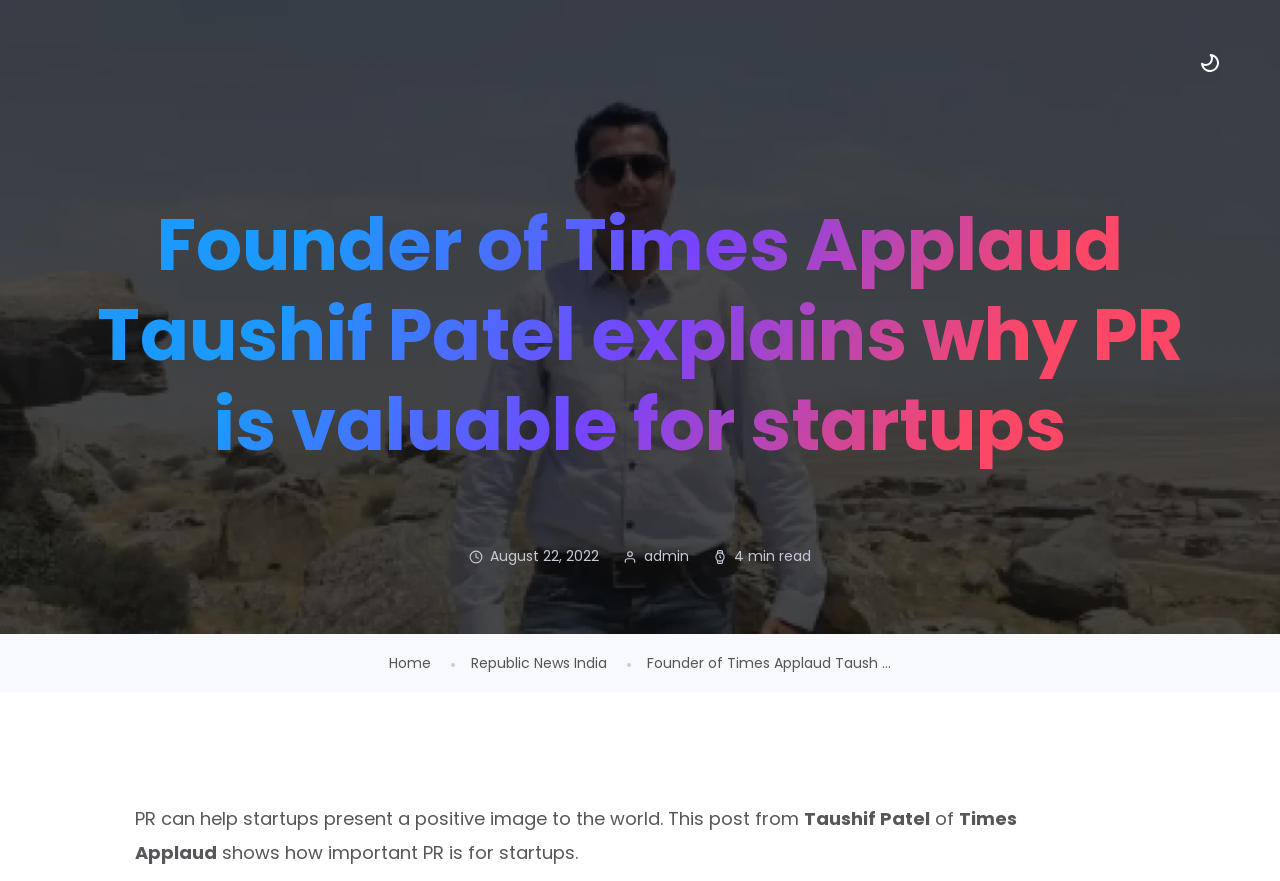What is the estimated reading time of the article?
Please provide a comprehensive and detailed answer to the question.

I found the estimated reading time of the article by looking at the StaticText element with the content '4 min read' which is located at the coordinates [0.573, 0.62, 0.634, 0.642].